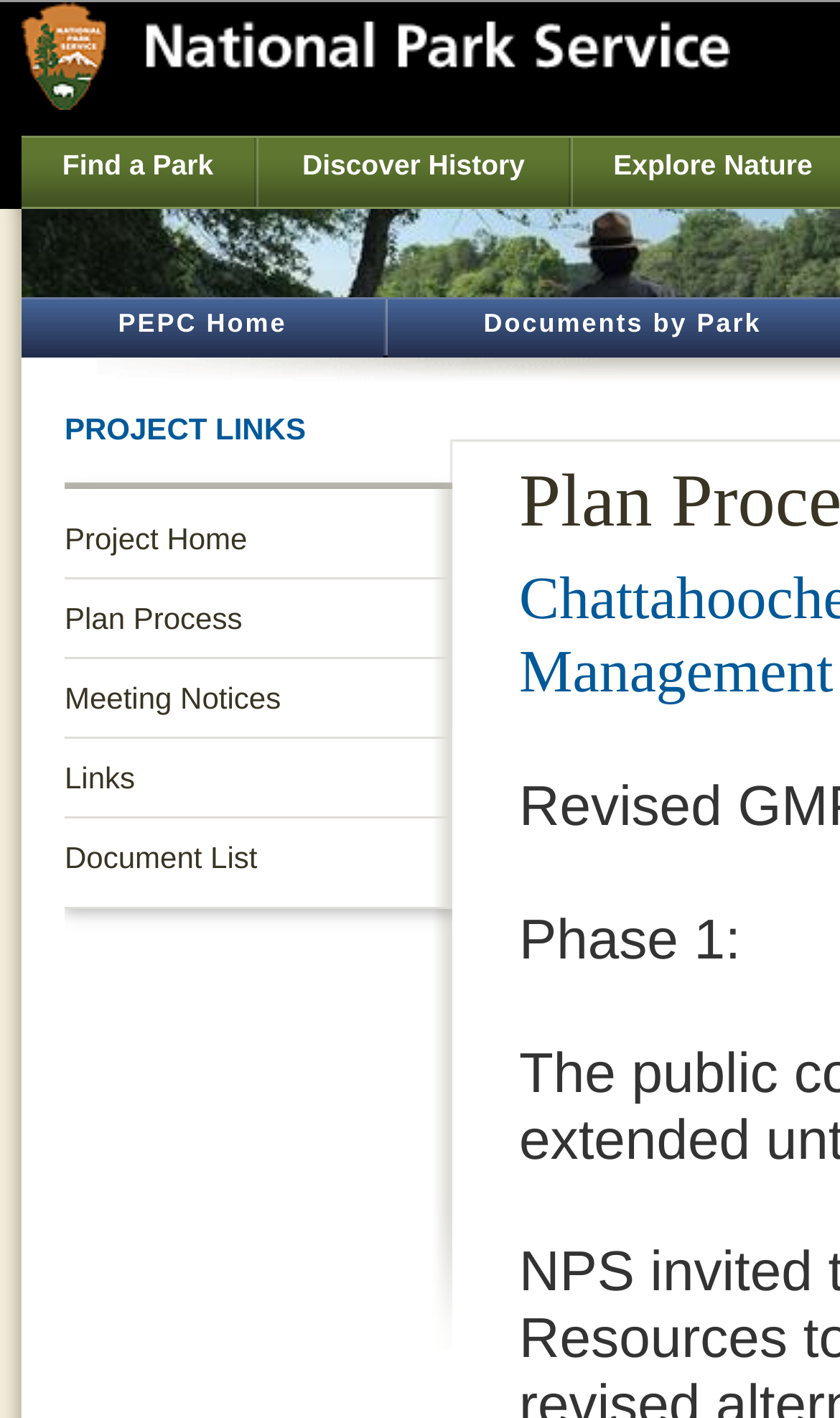How many main sections are on the webpage?
Please provide a detailed and comprehensive answer to the question.

I identified two main sections on the webpage: the top section with links to 'Find a Park', 'Discover History', and 'PEPC Home', and the bottom section with project links and a mention of Phase 1. These two sections are visually distinct and have different functionalities.